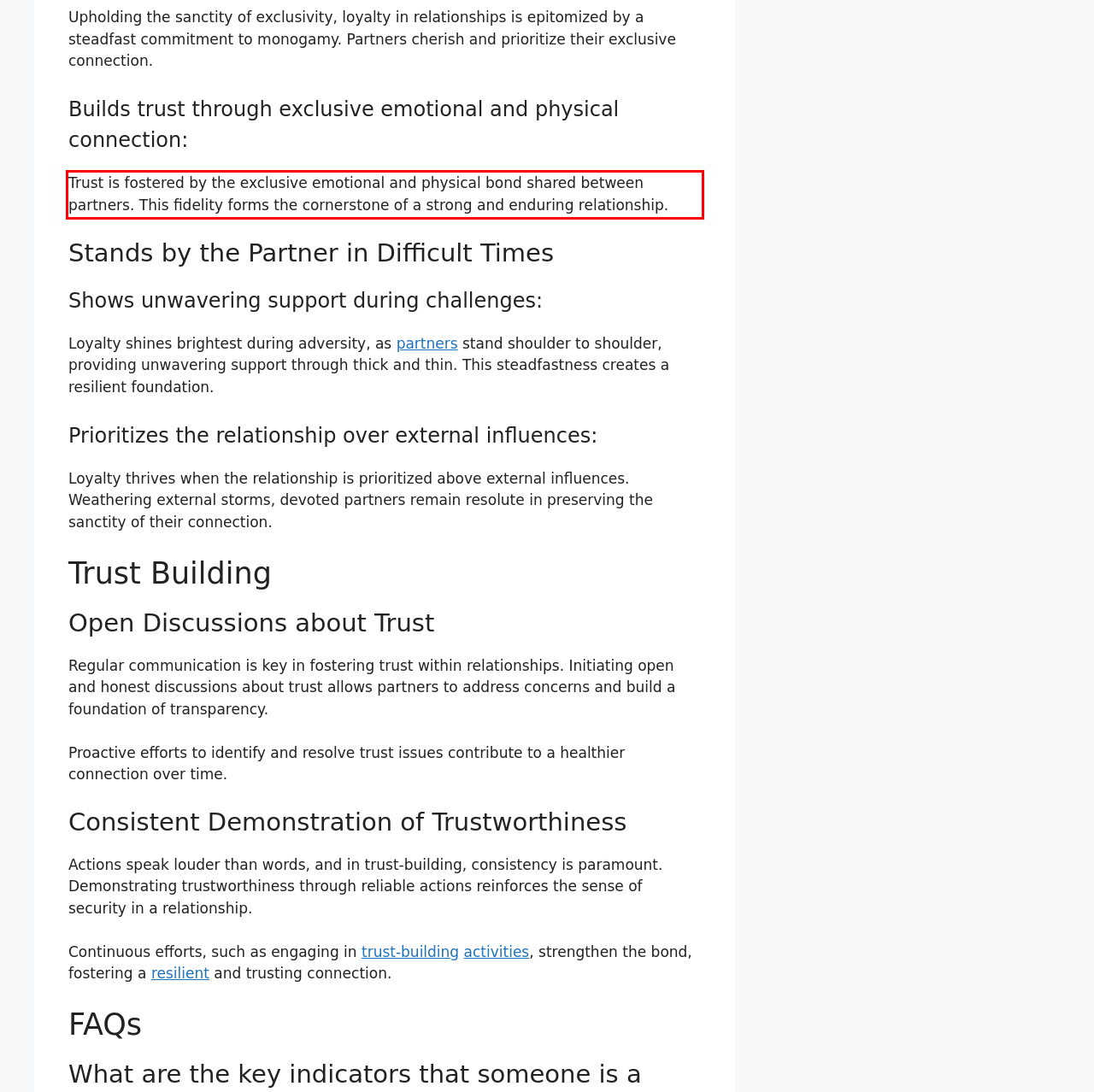With the given screenshot of a webpage, locate the red rectangle bounding box and extract the text content using OCR.

Trust is fostered by the exclusive emotional and physical bond shared between partners. This fidelity forms the cornerstone of a strong and enduring relationship.